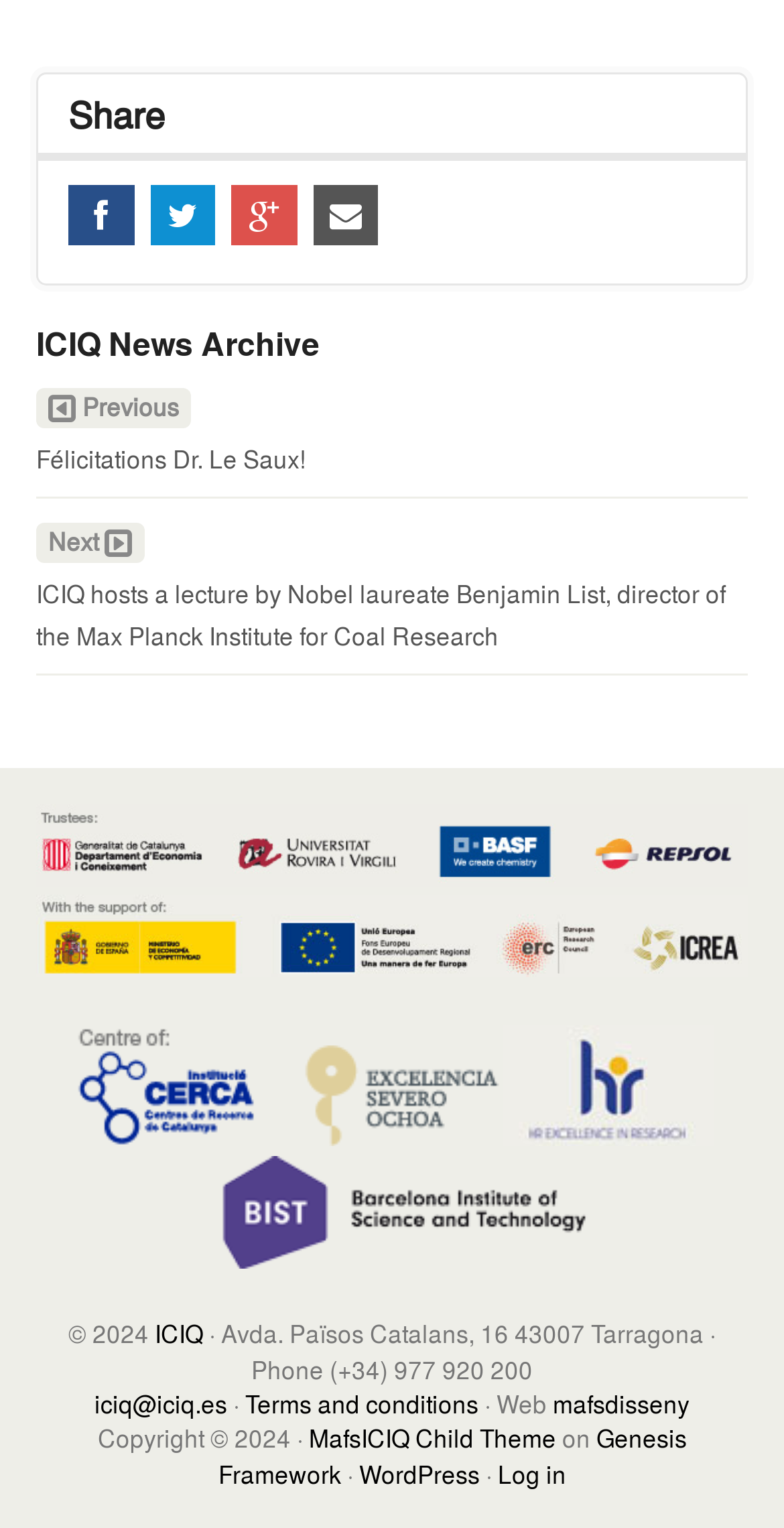Determine the bounding box coordinates of the element's region needed to click to follow the instruction: "Share". Provide these coordinates as four float numbers between 0 and 1, formatted as [left, top, right, bottom].

[0.087, 0.057, 0.21, 0.091]